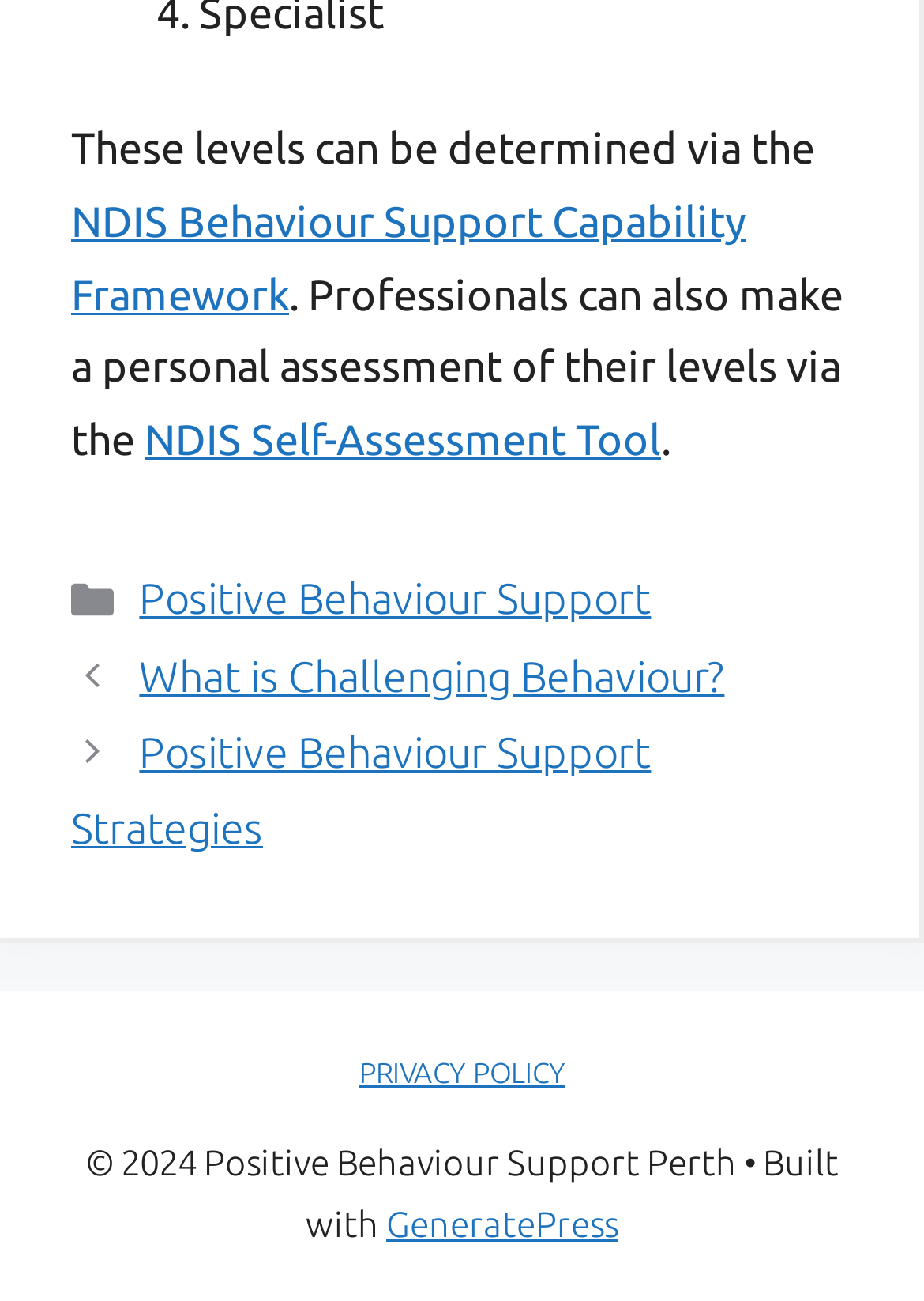What is the purpose of the NDIS Self-Assessment Tool?
Please use the visual content to give a single word or phrase answer.

Personal assessment of levels